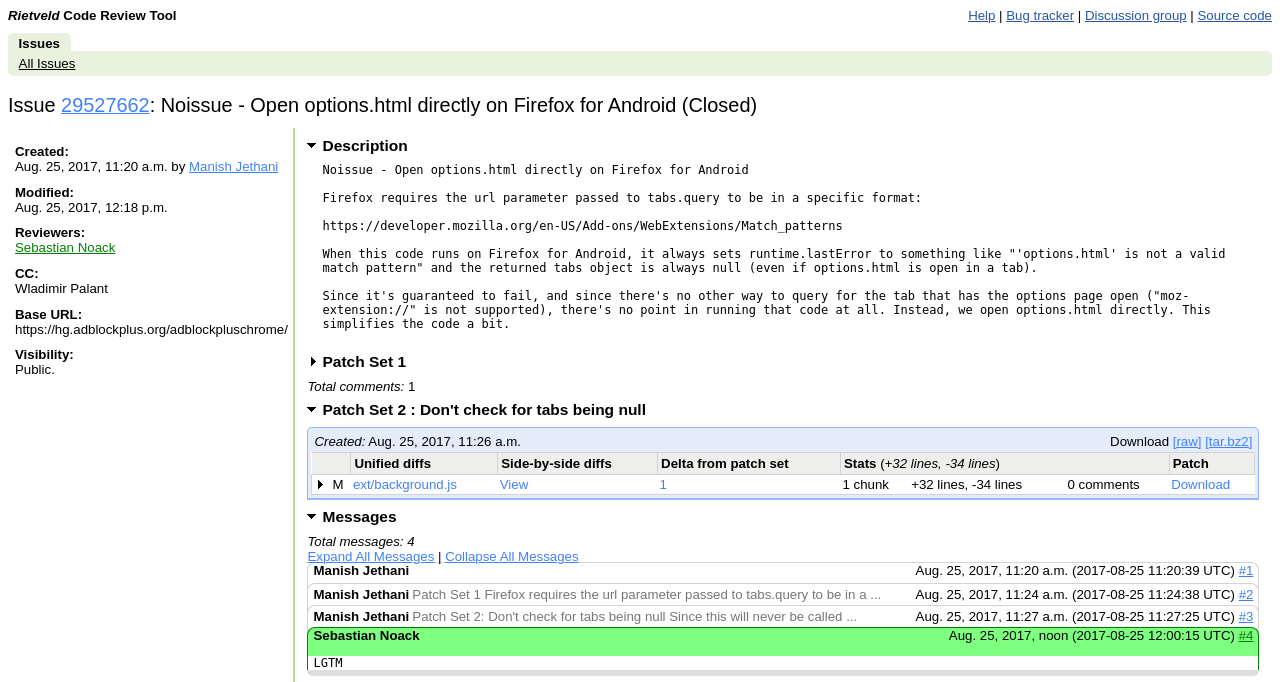Identify the bounding box coordinates of the HTML element based on this description: "Issues".

[0.006, 0.049, 0.055, 0.075]